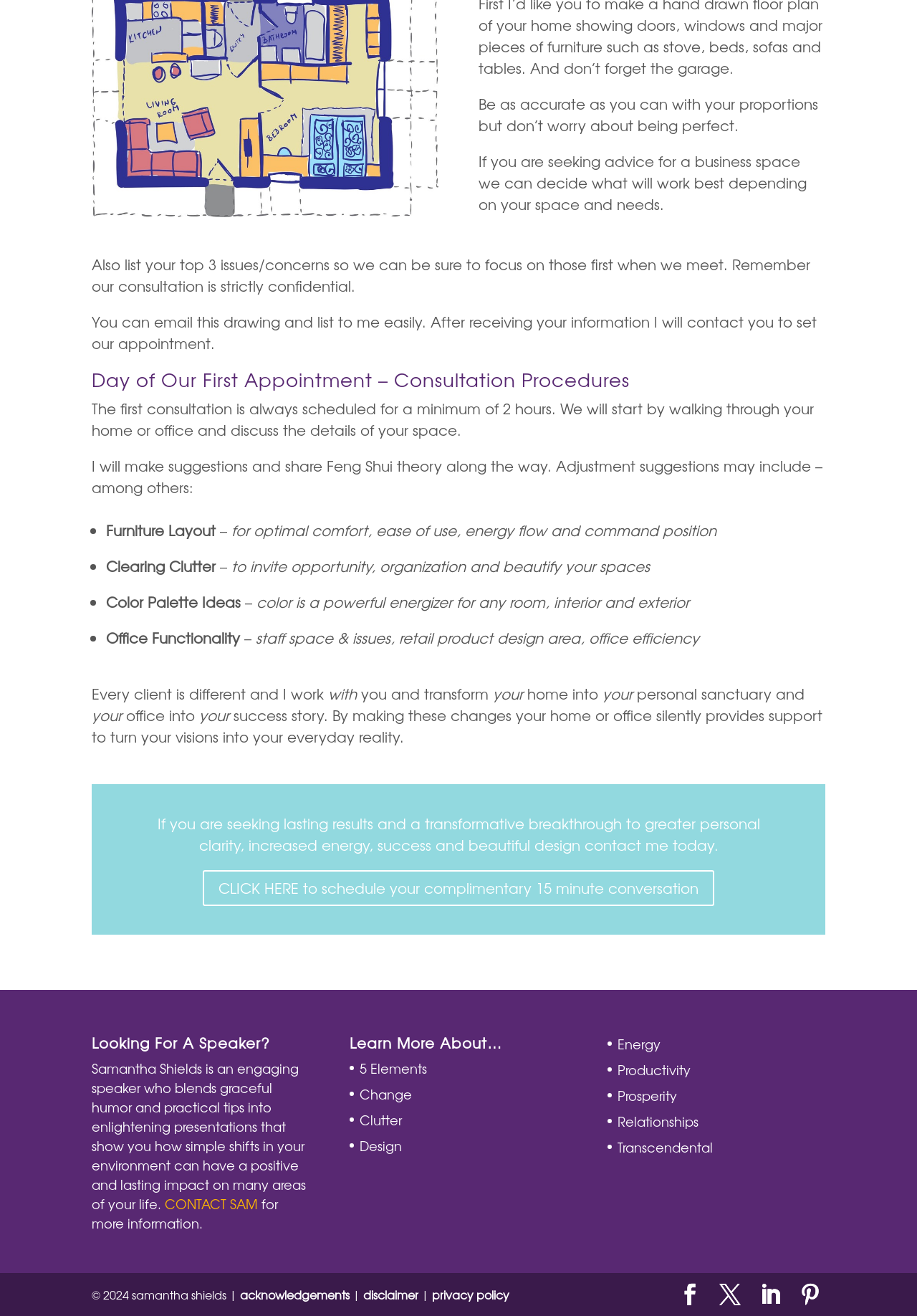Please give the bounding box coordinates of the area that should be clicked to fulfill the following instruction: "Read the disclaimer". The coordinates should be in the format of four float numbers from 0 to 1, i.e., [left, top, right, bottom].

[0.396, 0.977, 0.456, 0.99]